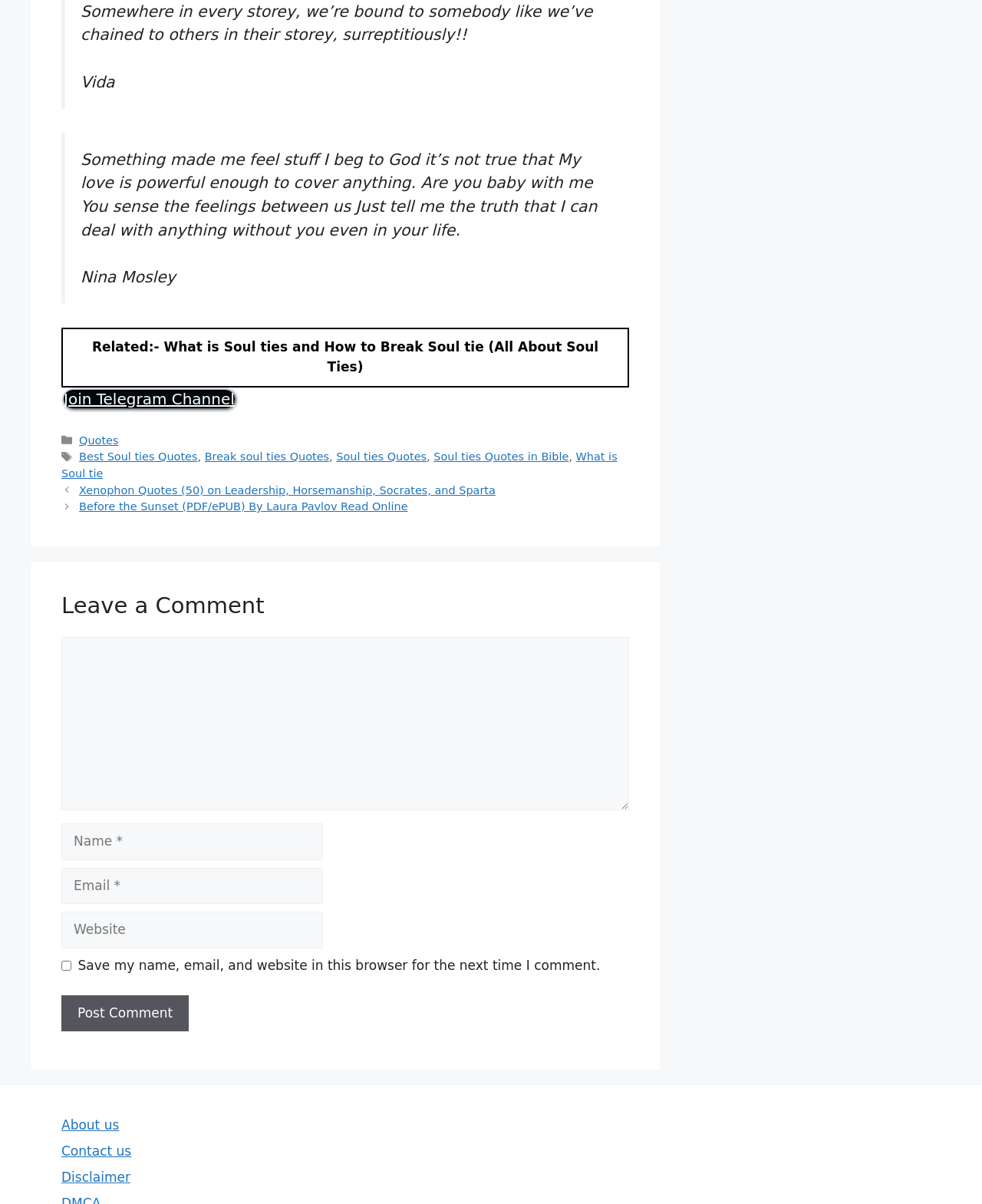What is the purpose of the textbox at the bottom?
Look at the screenshot and respond with a single word or phrase.

Leave a comment